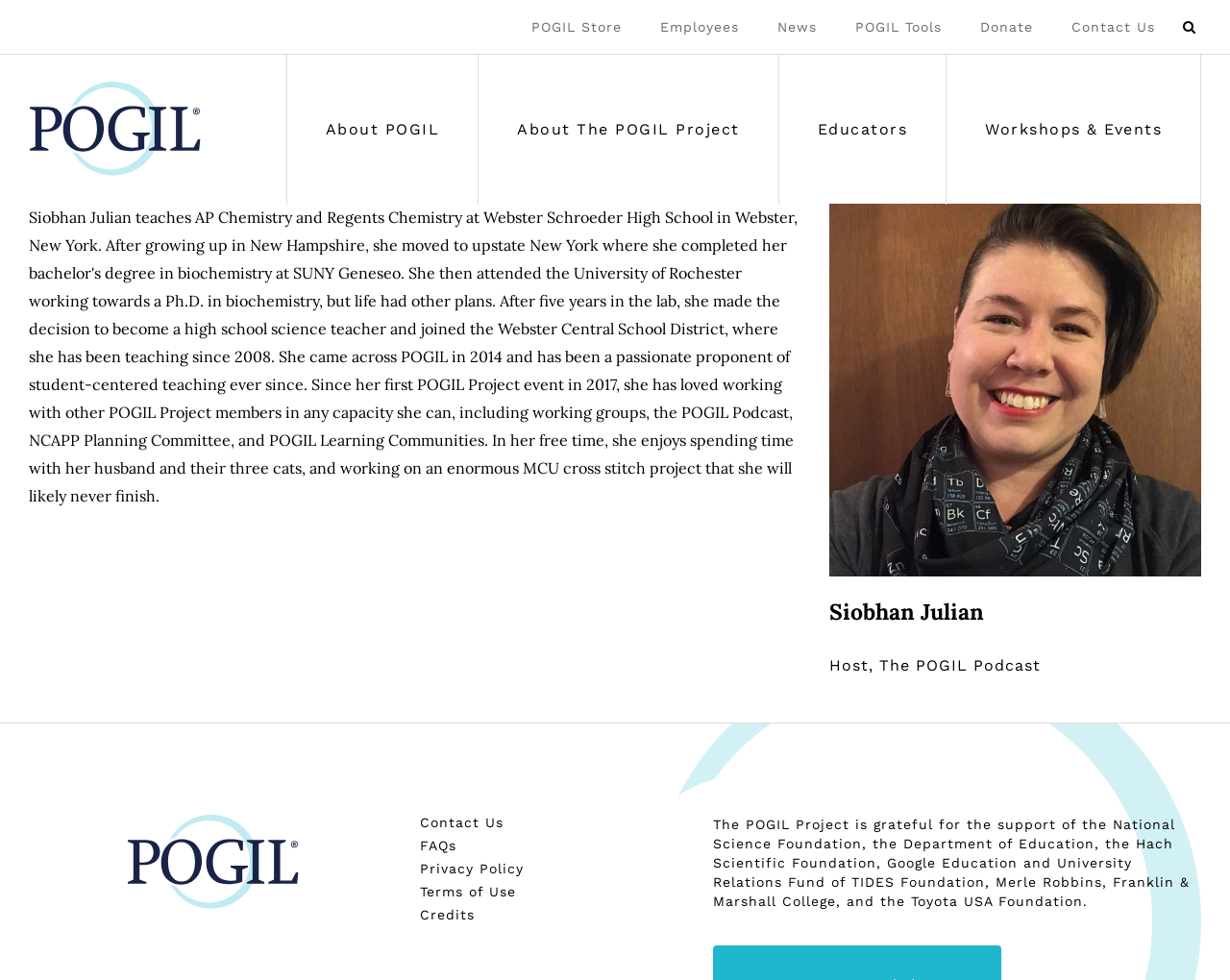Specify the bounding box coordinates of the area that needs to be clicked to achieve the following instruction: "Search for something".

[0.956, 0.015, 0.977, 0.04]